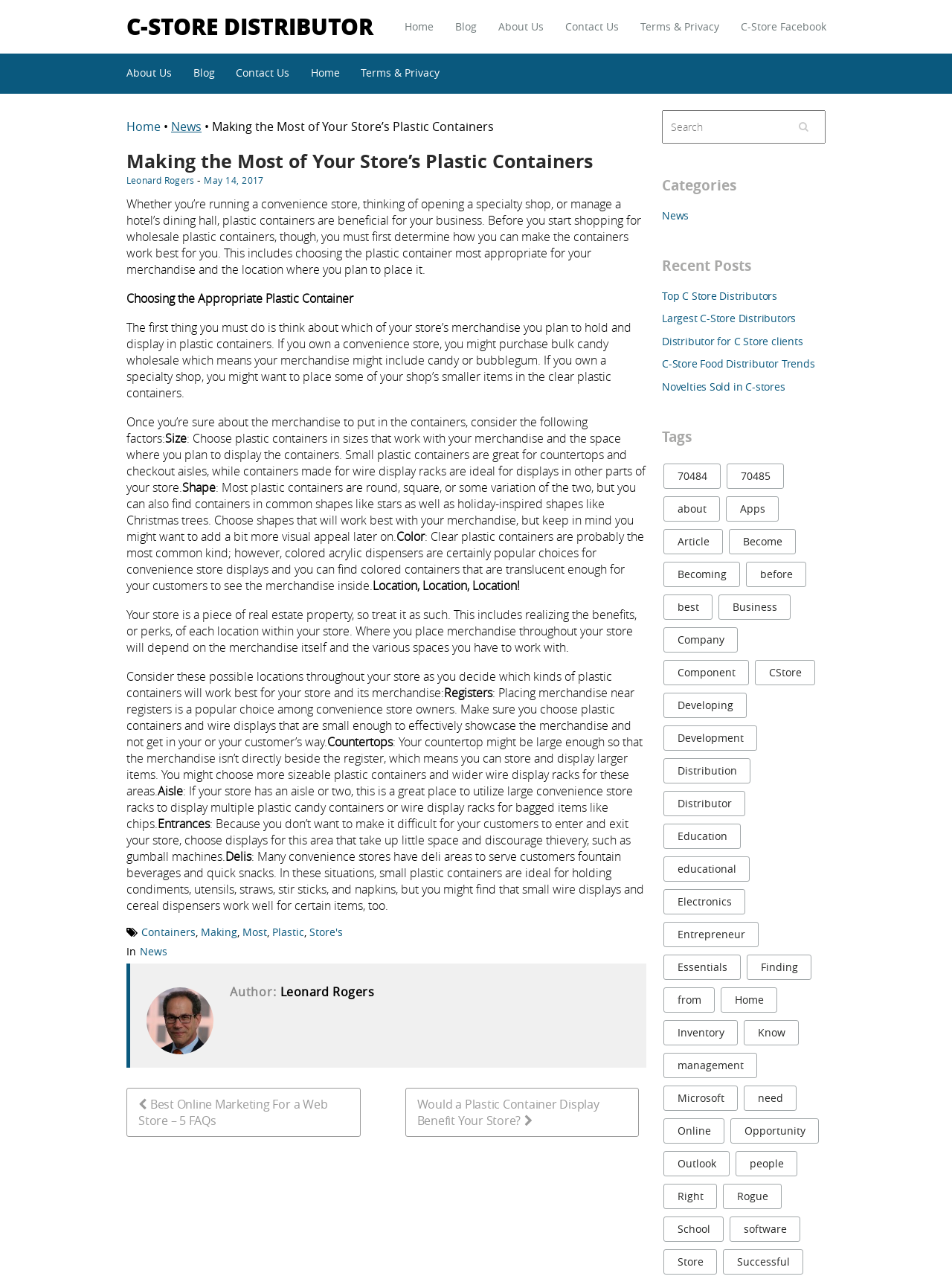Please determine the bounding box coordinates of the element to click in order to execute the following instruction: "go to festivals and events". The coordinates should be four float numbers between 0 and 1, specified as [left, top, right, bottom].

None